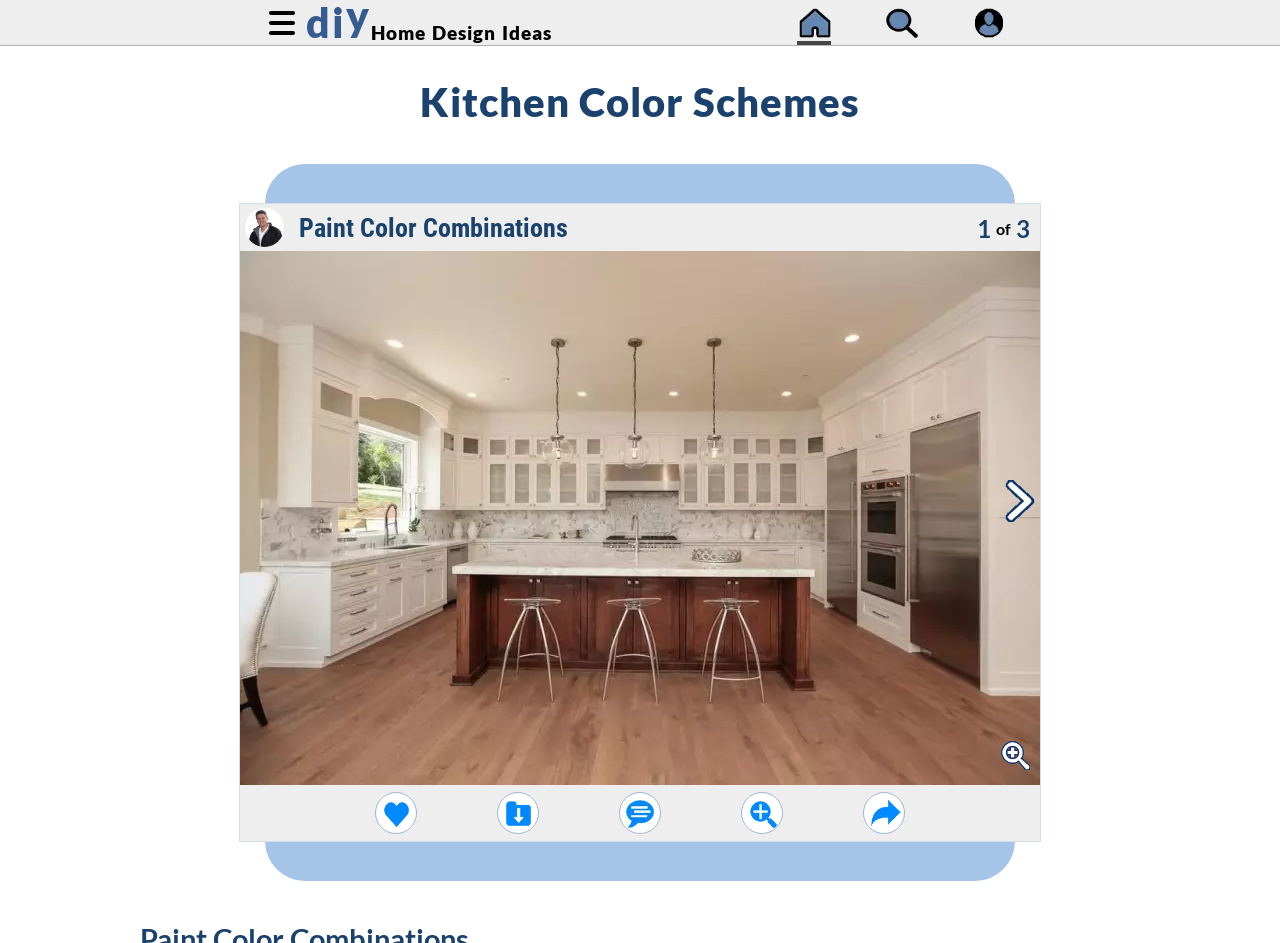Determine the bounding box coordinates for the UI element matching this description: "alt="Search"".

[0.688, 0.0, 0.72, 0.044]